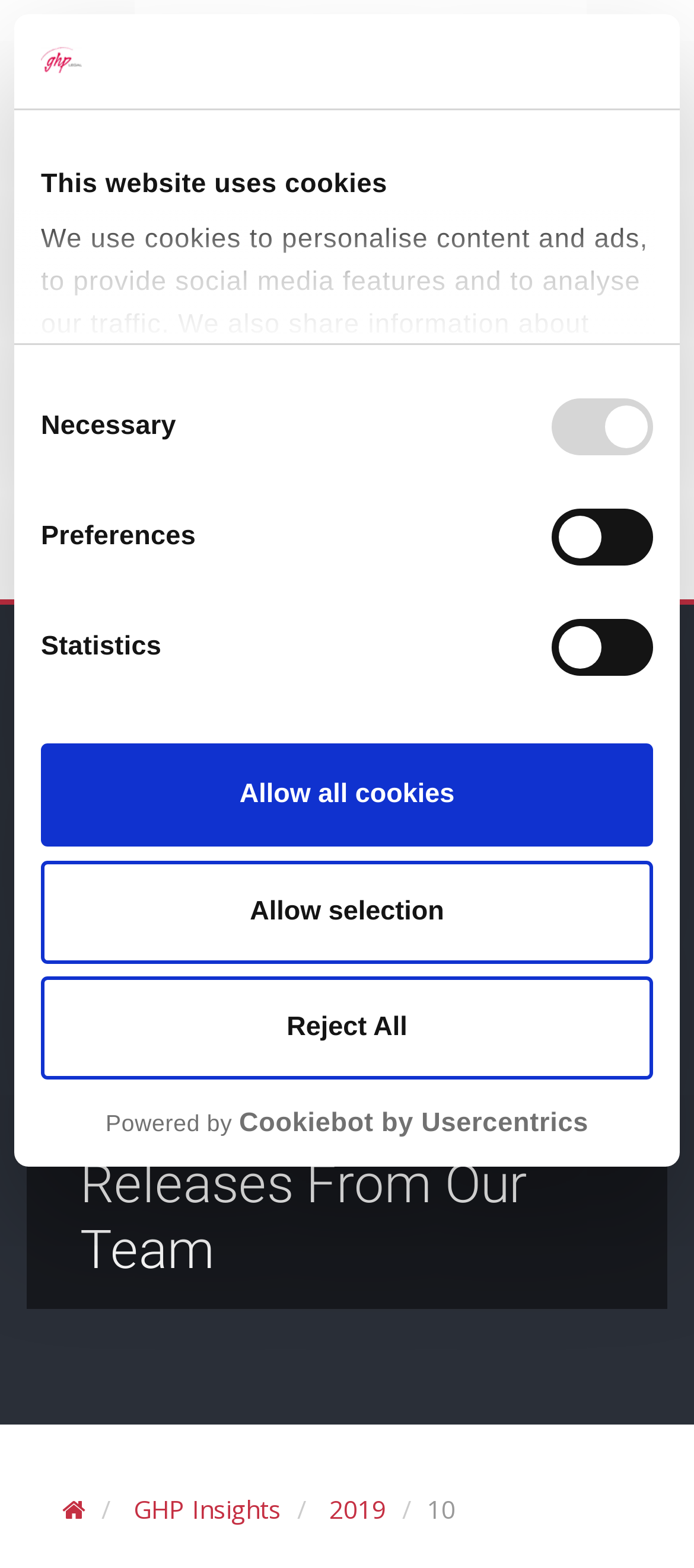Determine the bounding box coordinates for the clickable element to execute this instruction: "Contact Wrexham office". Provide the coordinates as four float numbers between 0 and 1, i.e., [left, top, right, bottom].

[0.492, 0.27, 0.697, 0.289]